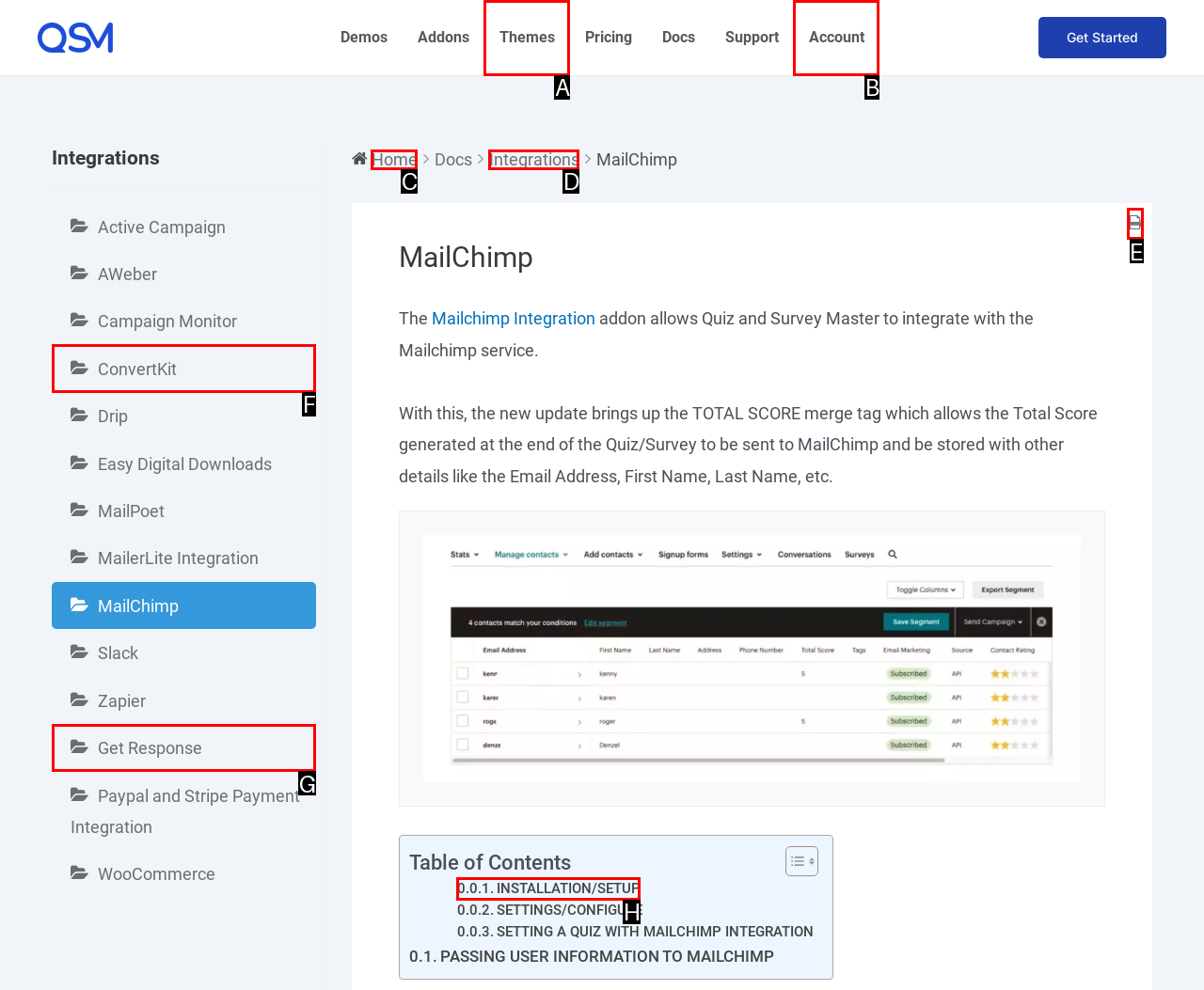From the given choices, determine which HTML element aligns with the description: parent_node: MailChimp title="Print this article" Respond with the letter of the appropriate option.

E